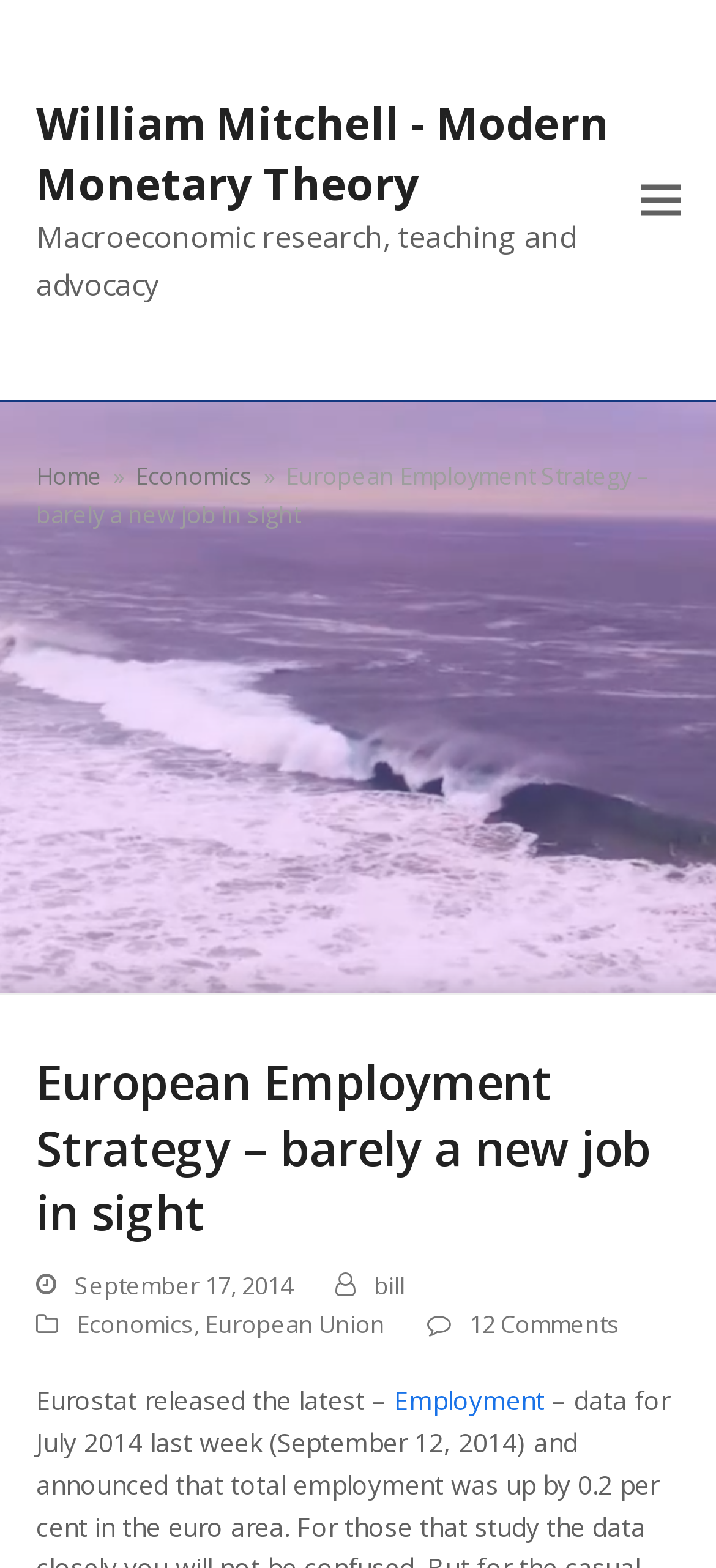Could you indicate the bounding box coordinates of the region to click in order to complete this instruction: "Toggle the mobile menu".

[0.894, 0.118, 0.95, 0.138]